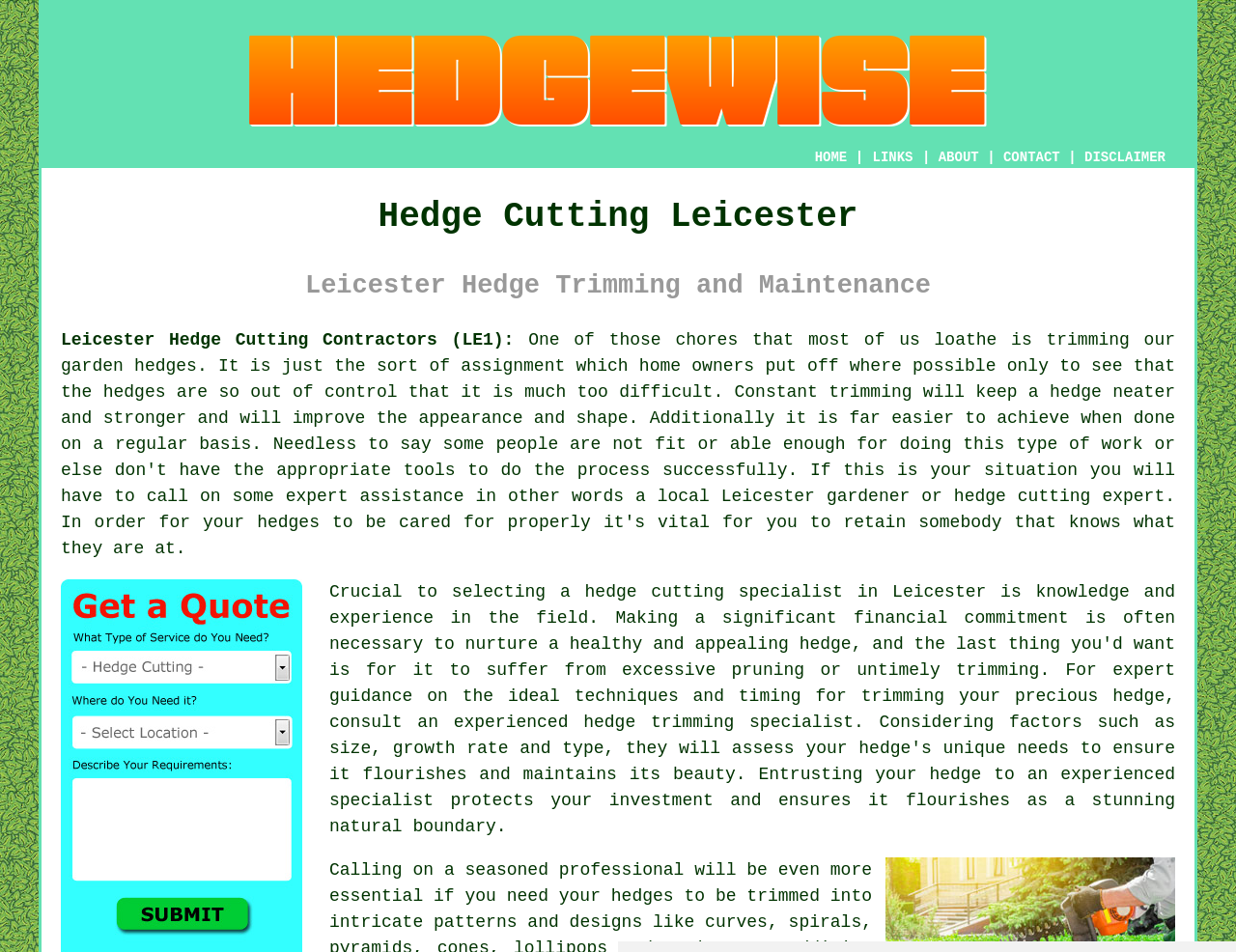Answer the question in one word or a short phrase:
What is the importance of selecting a hedge cutting specialist?

Crucial